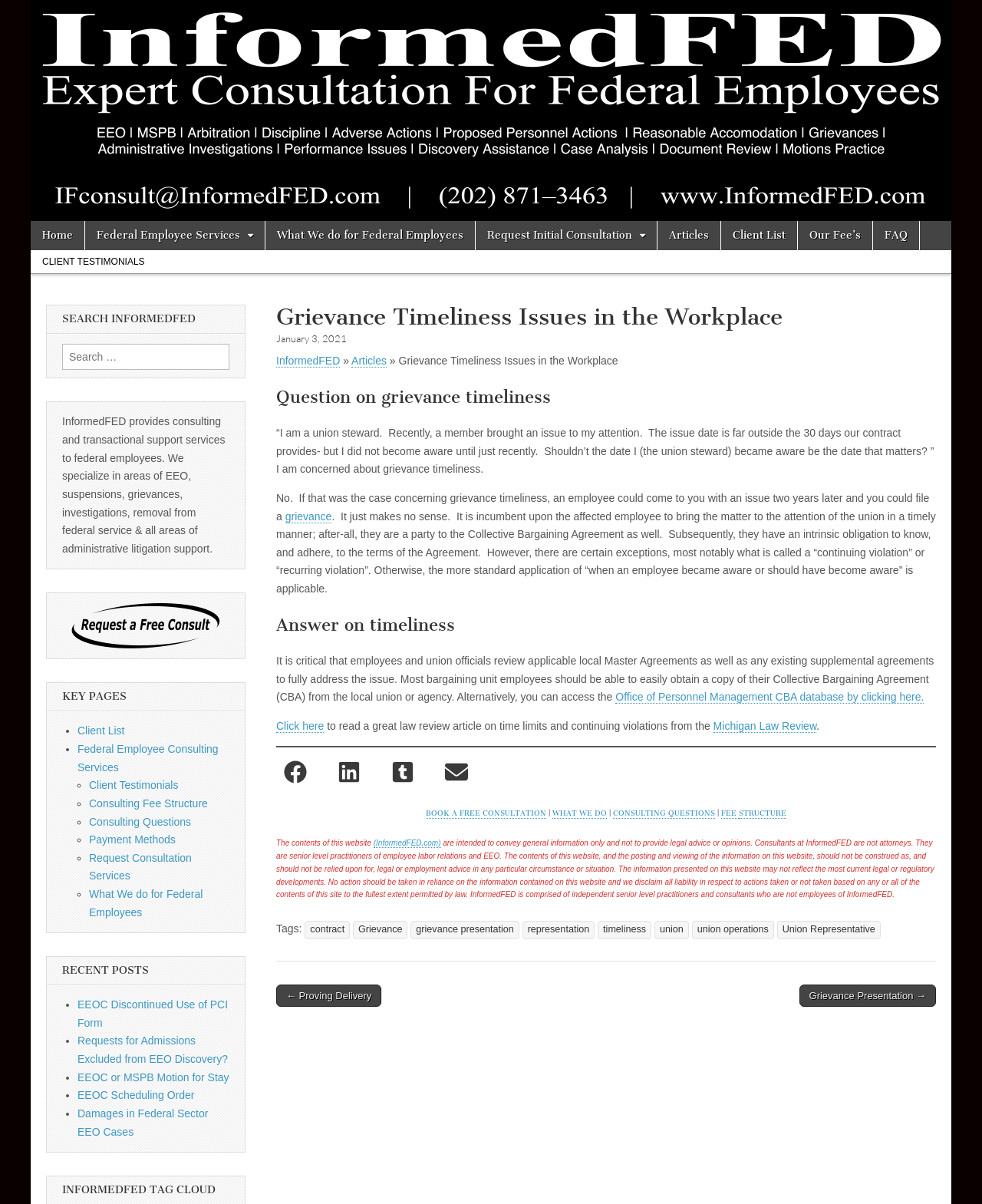Provide the bounding box coordinates of the UI element this sentence describes: "Client List".

[0.079, 0.602, 0.127, 0.612]